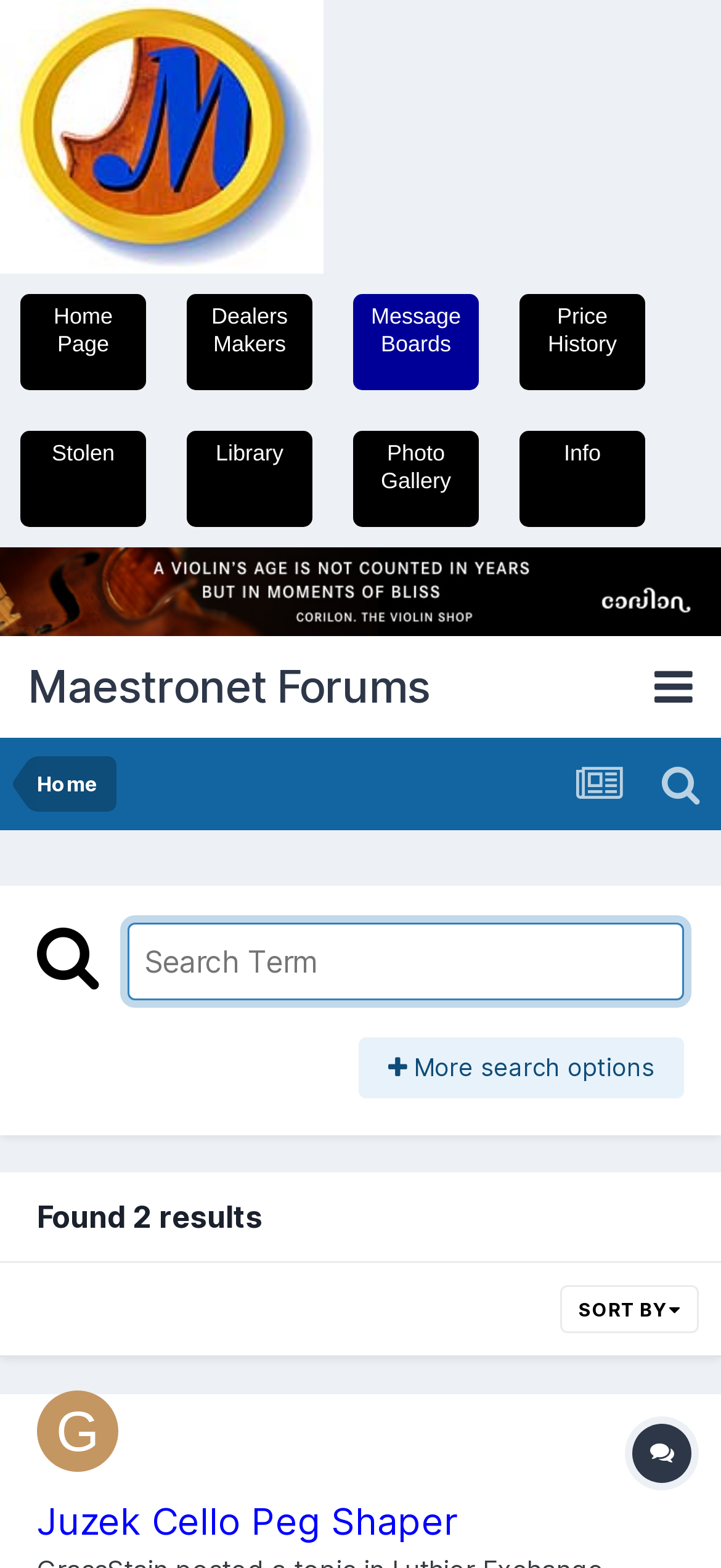How many navigation links are in the top menu?
Use the information from the screenshot to give a comprehensive response to the question.

I counted the navigation links in the top menu, which are 'Home Page', 'Dealers Makers', 'Message Boards', 'Price History', and 'Stolen', totaling 5 links.